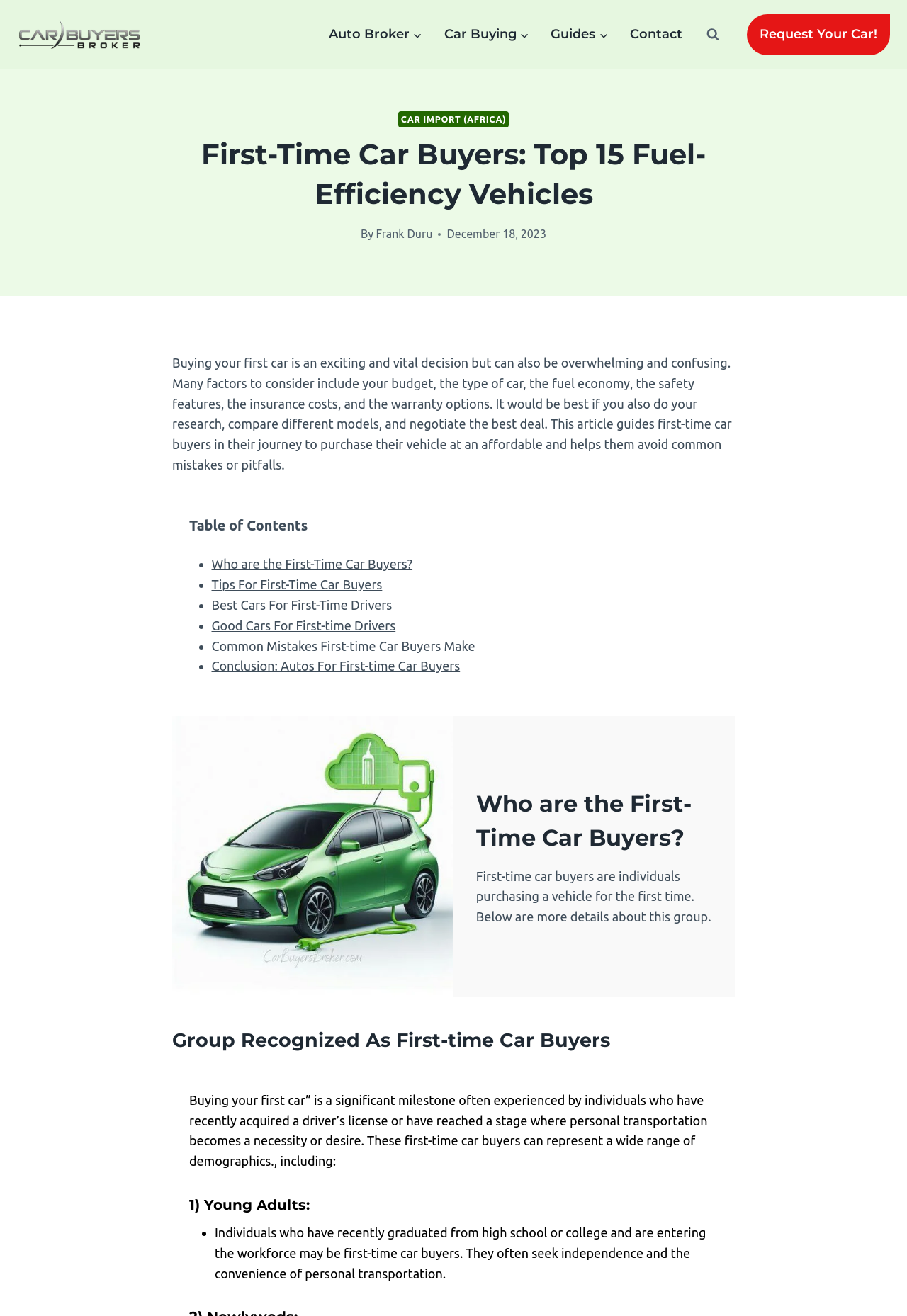Please provide the bounding box coordinates for the UI element as described: "Car BuyingExpand". The coordinates must be four floats between 0 and 1, represented as [left, top, right, bottom].

[0.478, 0.013, 0.595, 0.04]